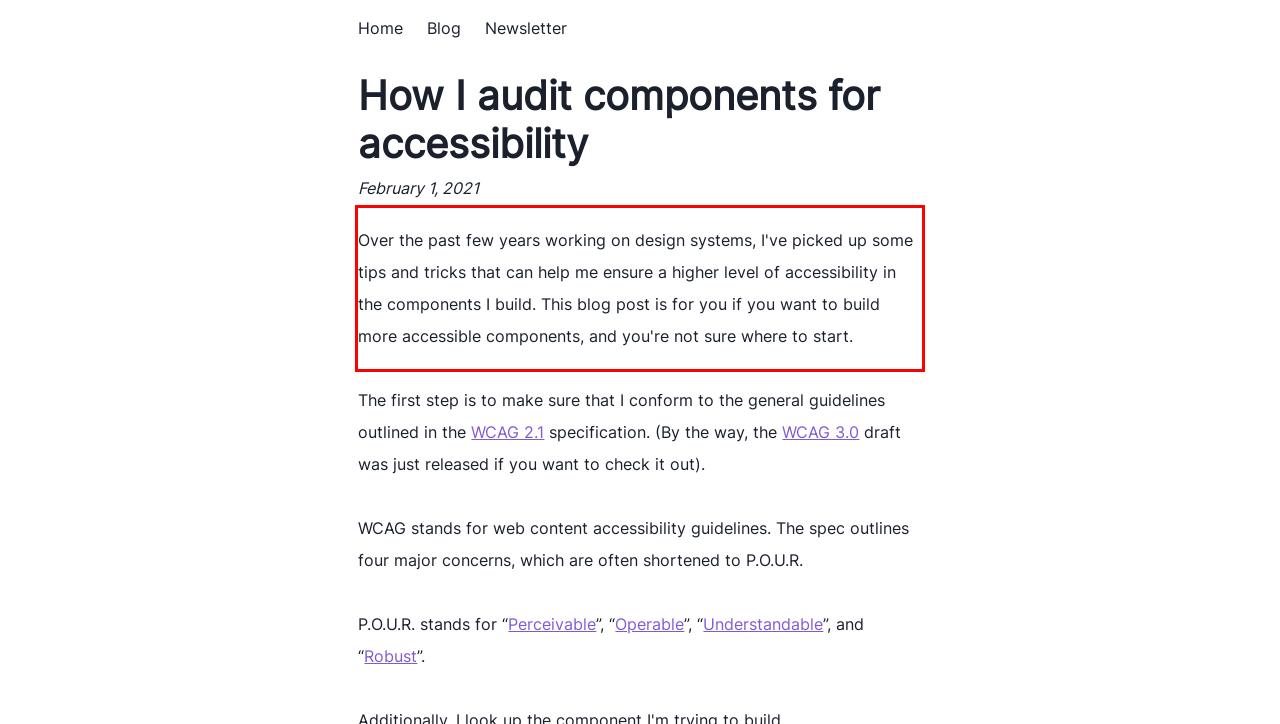Given a screenshot of a webpage, identify the red bounding box and perform OCR to recognize the text within that box.

Over the past few years working on design systems, I've picked up some tips and tricks that can help me ensure a higher level of accessibility in the components I build. This blog post is for you if you want to build more accessible components, and you're not sure where to start.